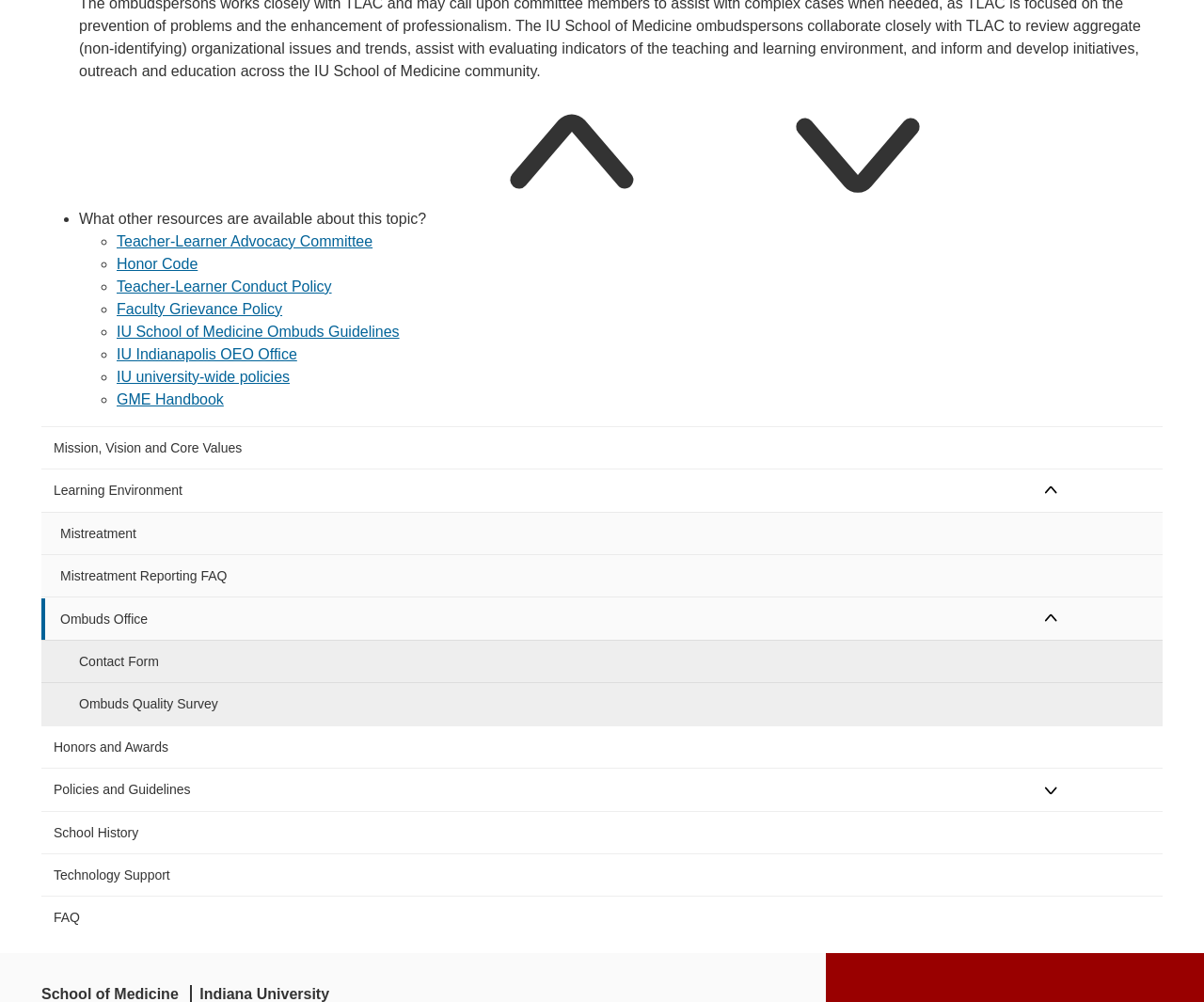Respond to the following question with a brief word or phrase:
How many images are in the button with the text 'What other resources are available about this topic?'?

2